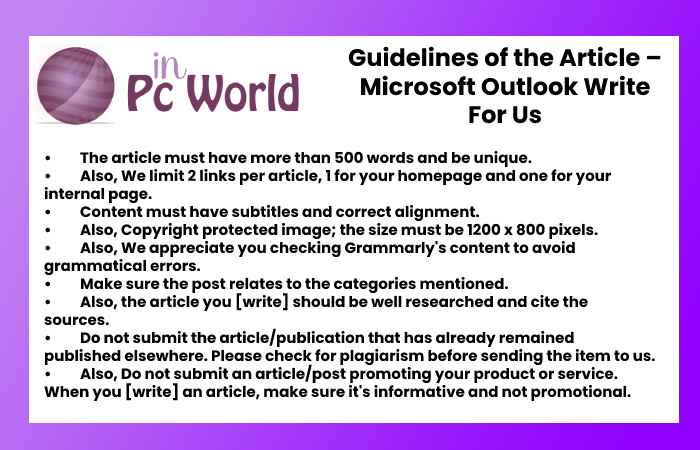Provide an in-depth description of all elements within the image.

The image showcases the guidelines for writing articles for "PC World," specifically focusing on Microsoft Outlook contributions. It features a professional and visually appealing layout with a background in purple and white text. The guidelines emphasize key requirements for submissions such as:

- A minimum word count of 500 words and originality.
- A restriction on links, allowing only two per article: one for the homepage and one for internal references.
- The necessity for clear subtitles and proper text alignment.
- Specifications on image copyright, stipulating the size requirement of 1200 x 800 pixels.
- A reminder to check grammar using tools like Grammarly to avoid errors.
- An encouragement to ensure that content relates to the specified categories and is well-researched with proper citations.

Overall, the design and clarity of the guidelines are aimed at helping contributors create informative and relevant content.